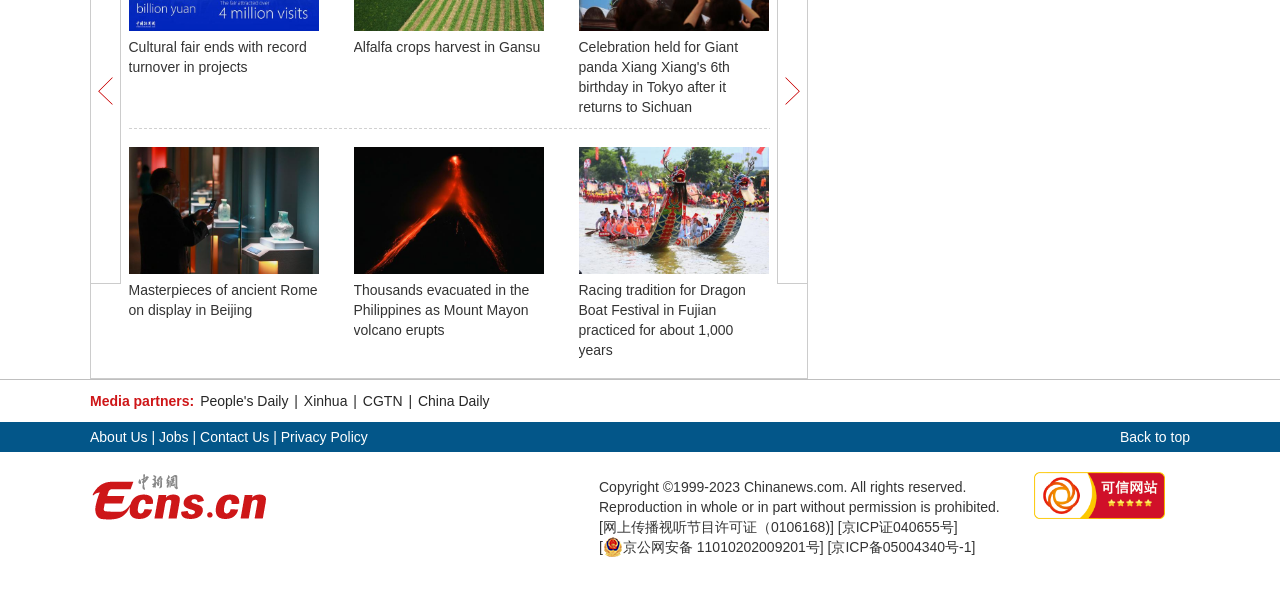Please find the bounding box for the UI component described as follows: "Back to top".

[0.875, 0.695, 0.93, 0.745]